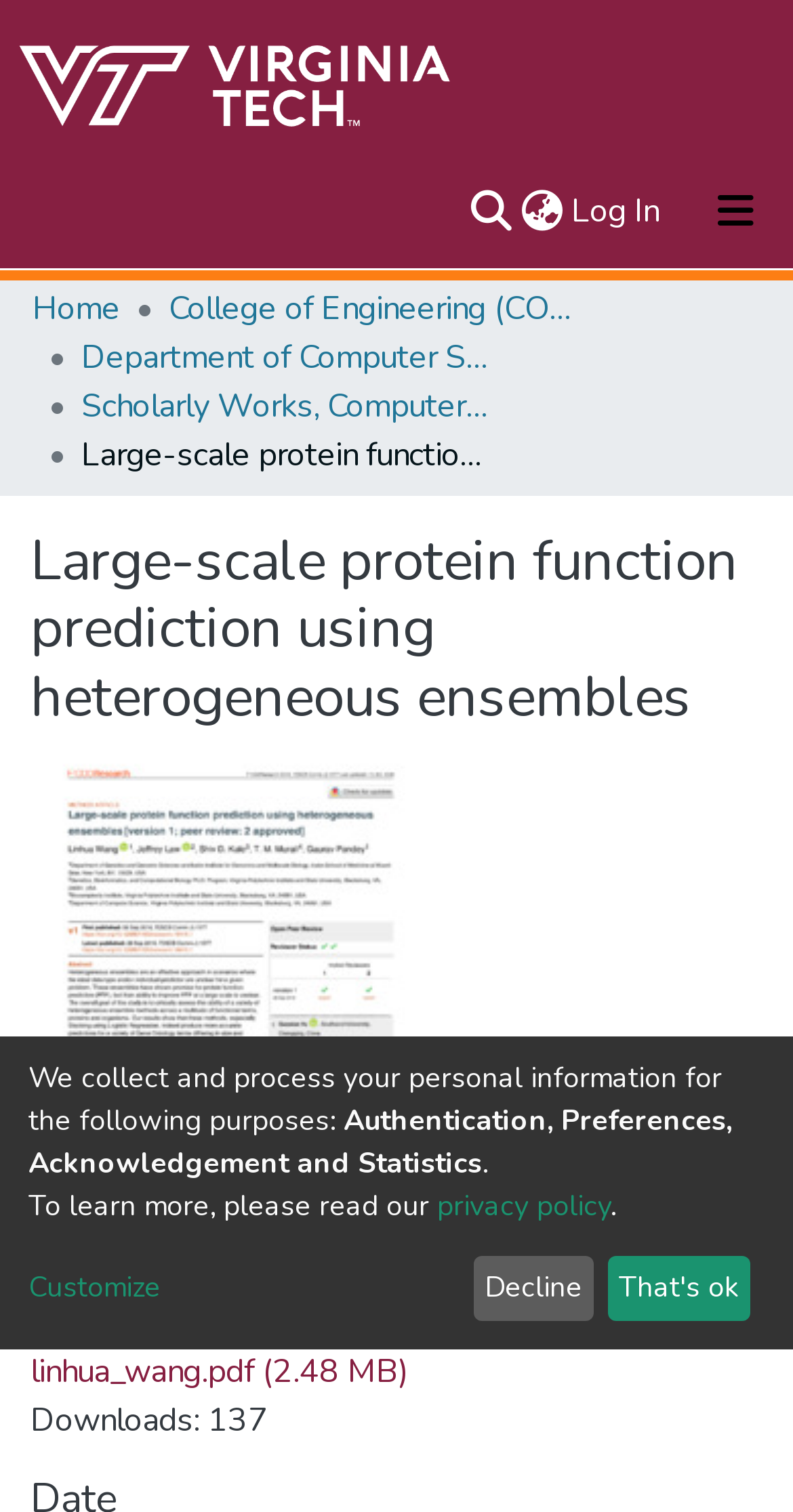What is the current navigation path?
Please provide an in-depth and detailed response to the question.

I inferred this answer by looking at the breadcrumb navigation elements at the top of the webpage, which show the current navigation path as Home > College of Engineering (COE) > Department of Computer Science > Scholarly Works, Computer Science.